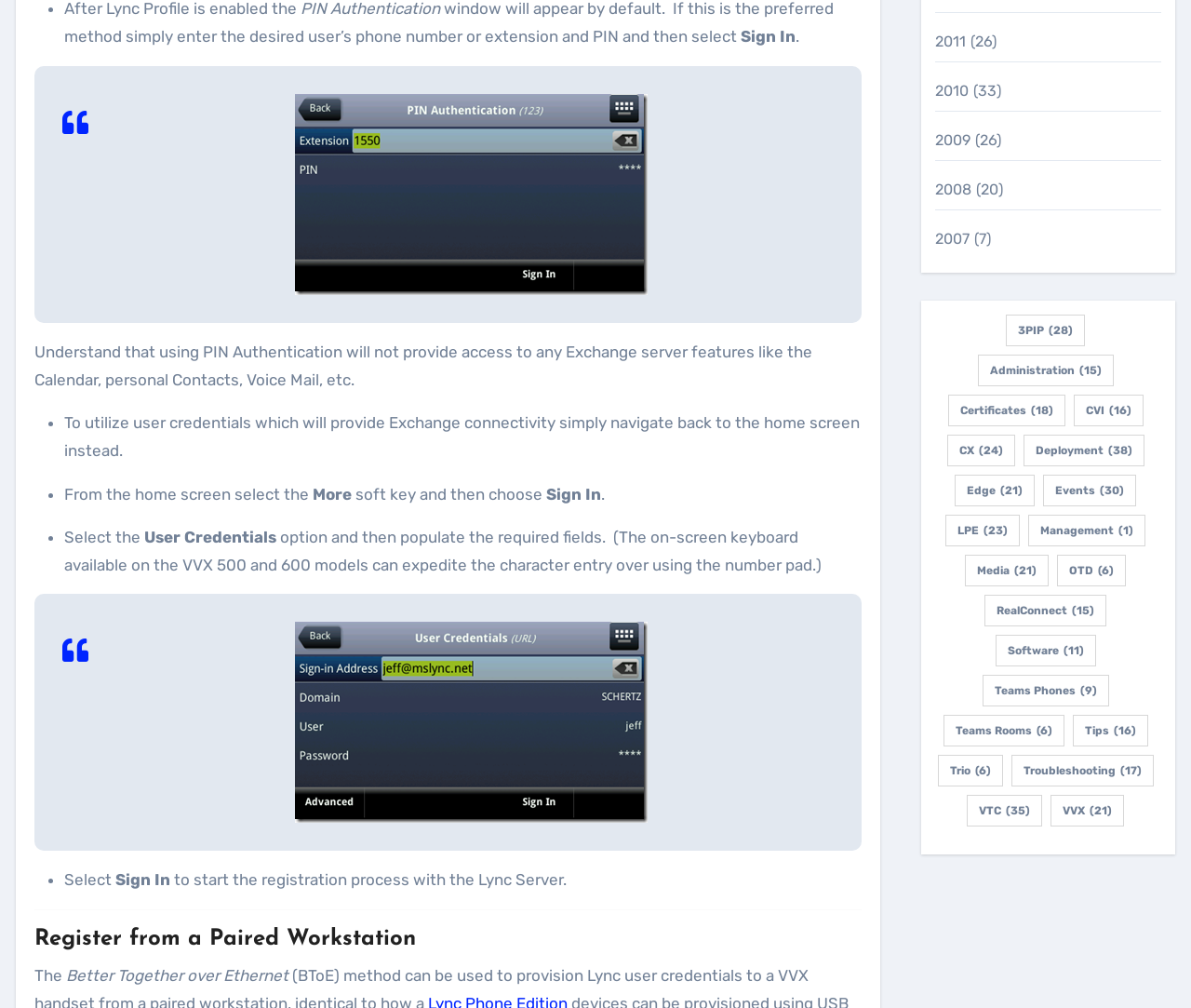What is the purpose of PIN Authentication?
Answer the question with just one word or phrase using the image.

Not for Exchange server features